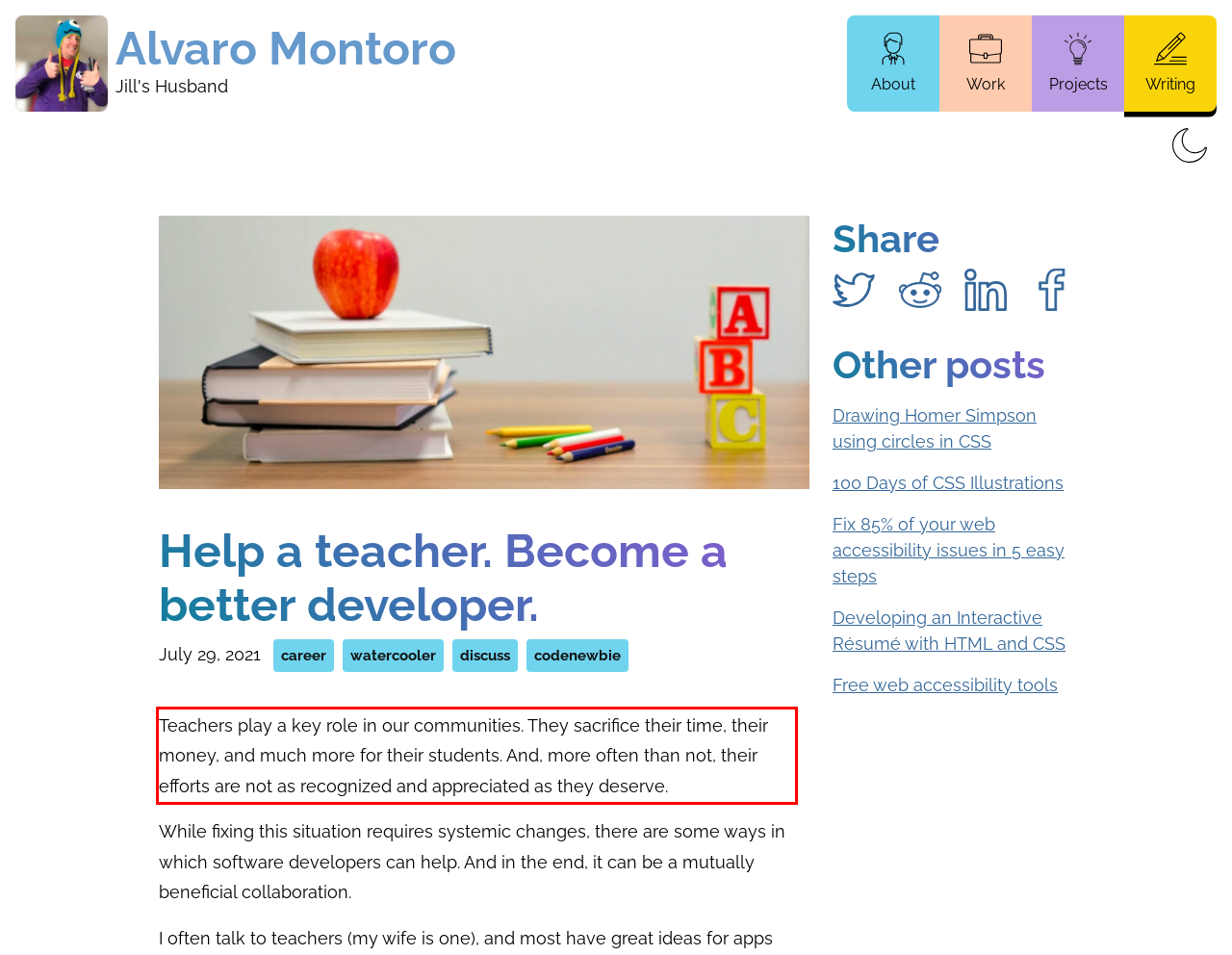Within the screenshot of a webpage, identify the red bounding box and perform OCR to capture the text content it contains.

Teachers play a key role in our communities. They sacrifice their time, their money, and much more for their students. And, more often than not, their efforts are not as recognized and appreciated as they deserve.